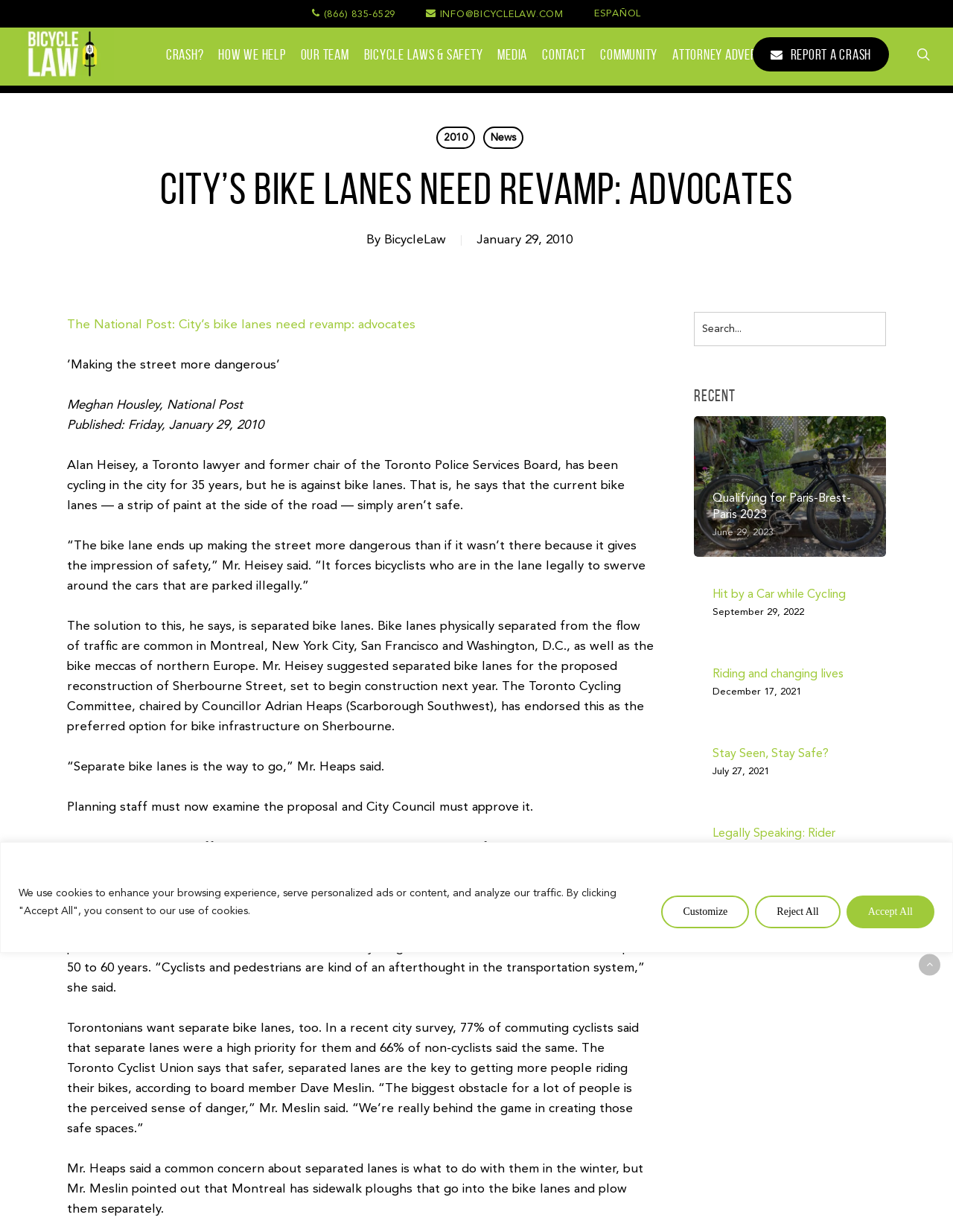Using the format (top-left x, top-left y, bottom-right x, bottom-right y), provide the bounding box coordinates for the described UI element. All values should be floating point numbers between 0 and 1: Bicycle Laws & Safety

[0.382, 0.037, 0.507, 0.05]